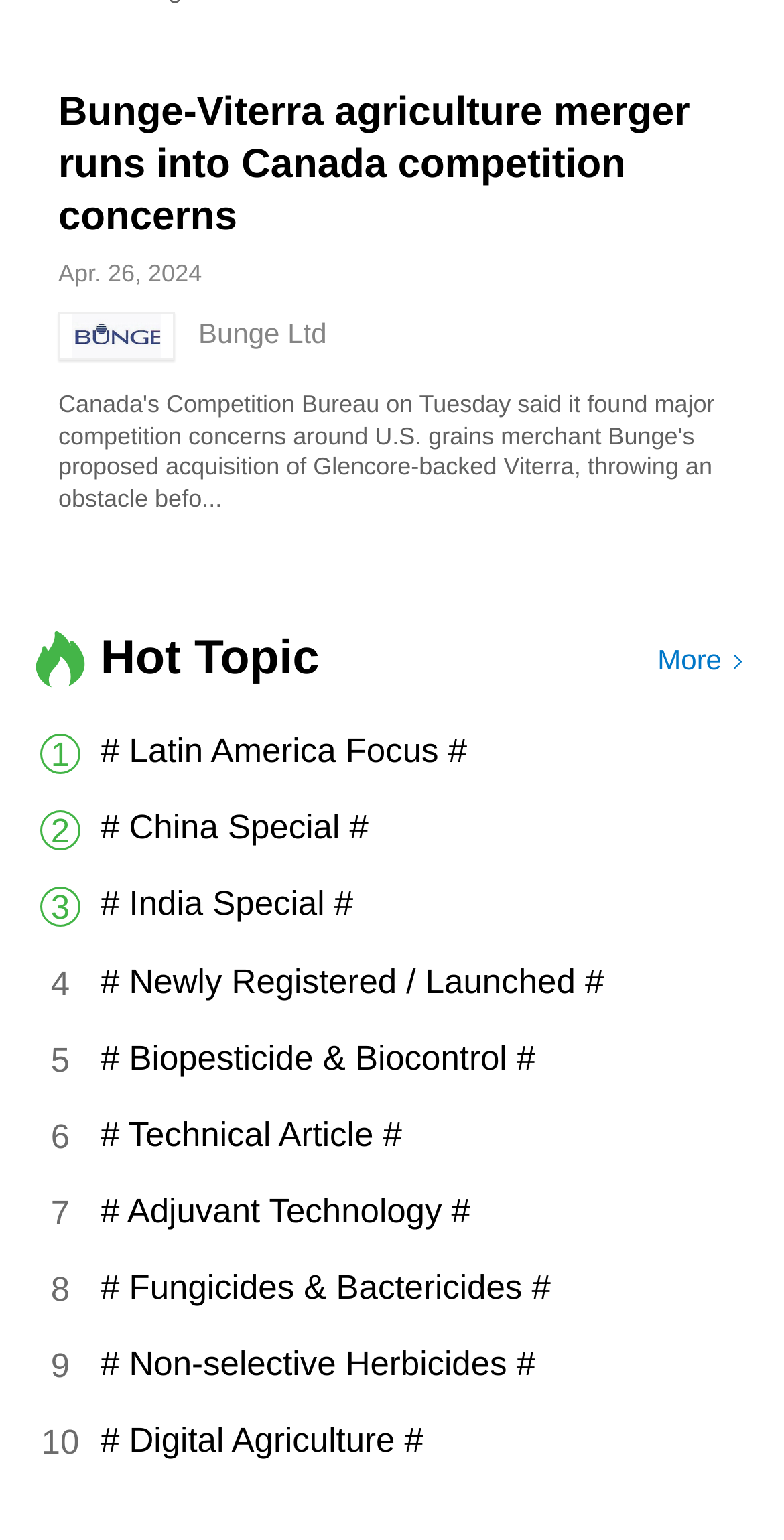What is the number next to '# Digital Agriculture #'
Offer a detailed and full explanation in response to the question.

The number next to '# Digital Agriculture #' is '10', which can be found in the static text element '10' located next to the link '# Digital Agriculture #'.